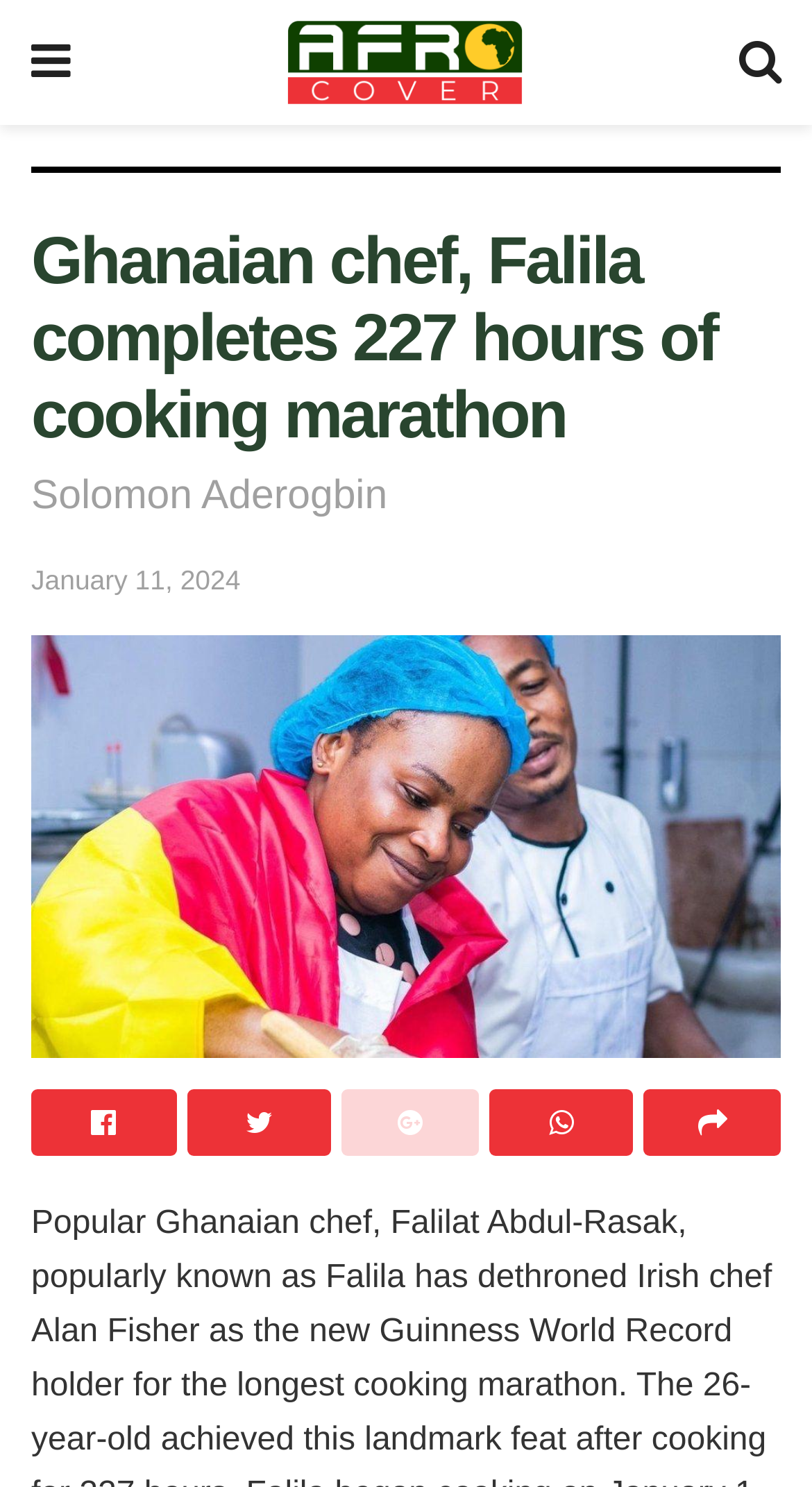How many hours did Falila cook?
Examine the webpage screenshot and provide an in-depth answer to the question.

The number of hours Falila cooked is mentioned in the heading 'Ghanaian chef, Falila completes 227 hours of cooking marathon' which is located at the top of the webpage.